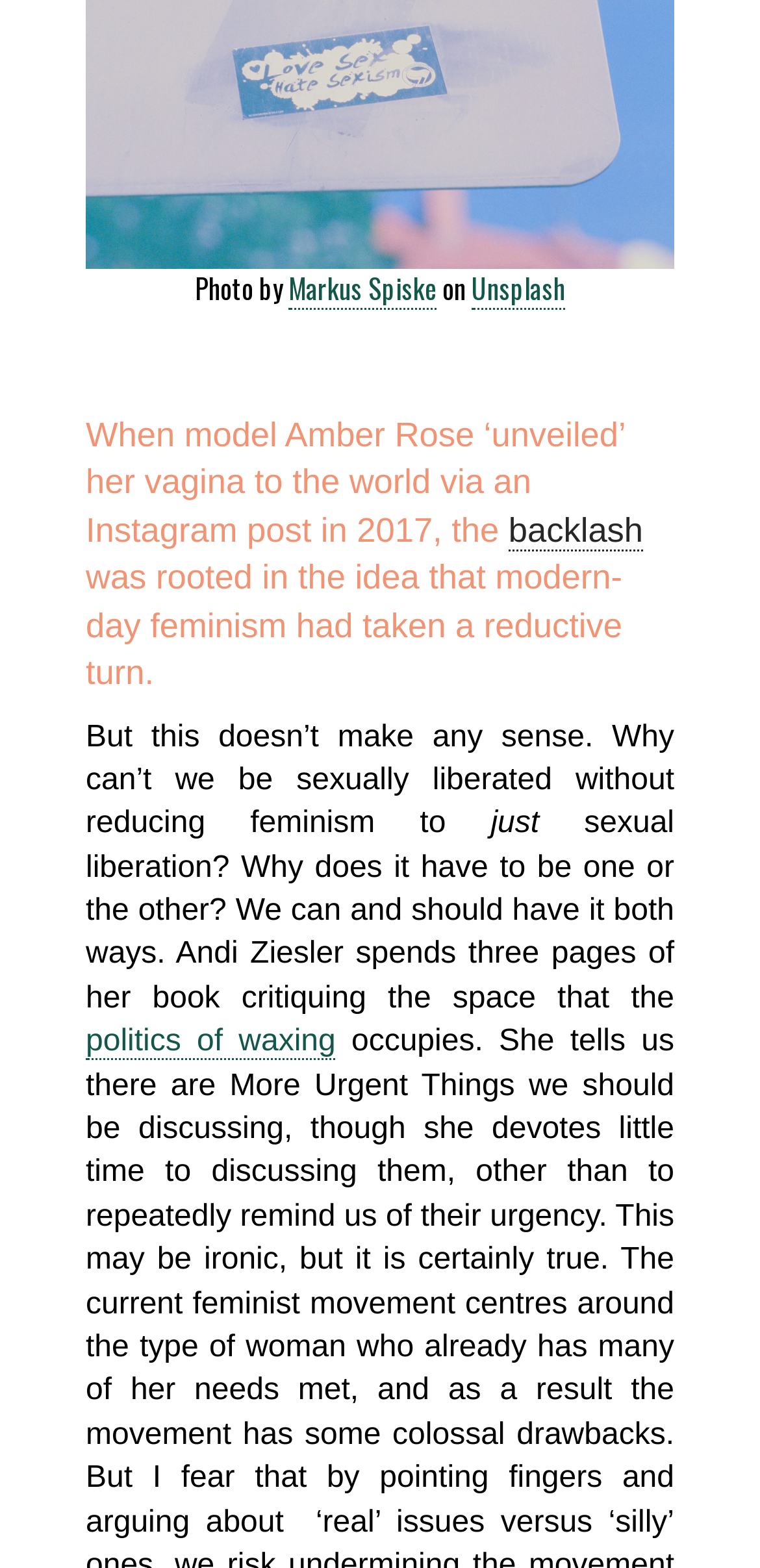Using floating point numbers between 0 and 1, provide the bounding box coordinates in the format (top-left x, top-left y, bottom-right x, bottom-right y). Locate the UI element described here: Markus Spiske

[0.379, 0.17, 0.574, 0.198]